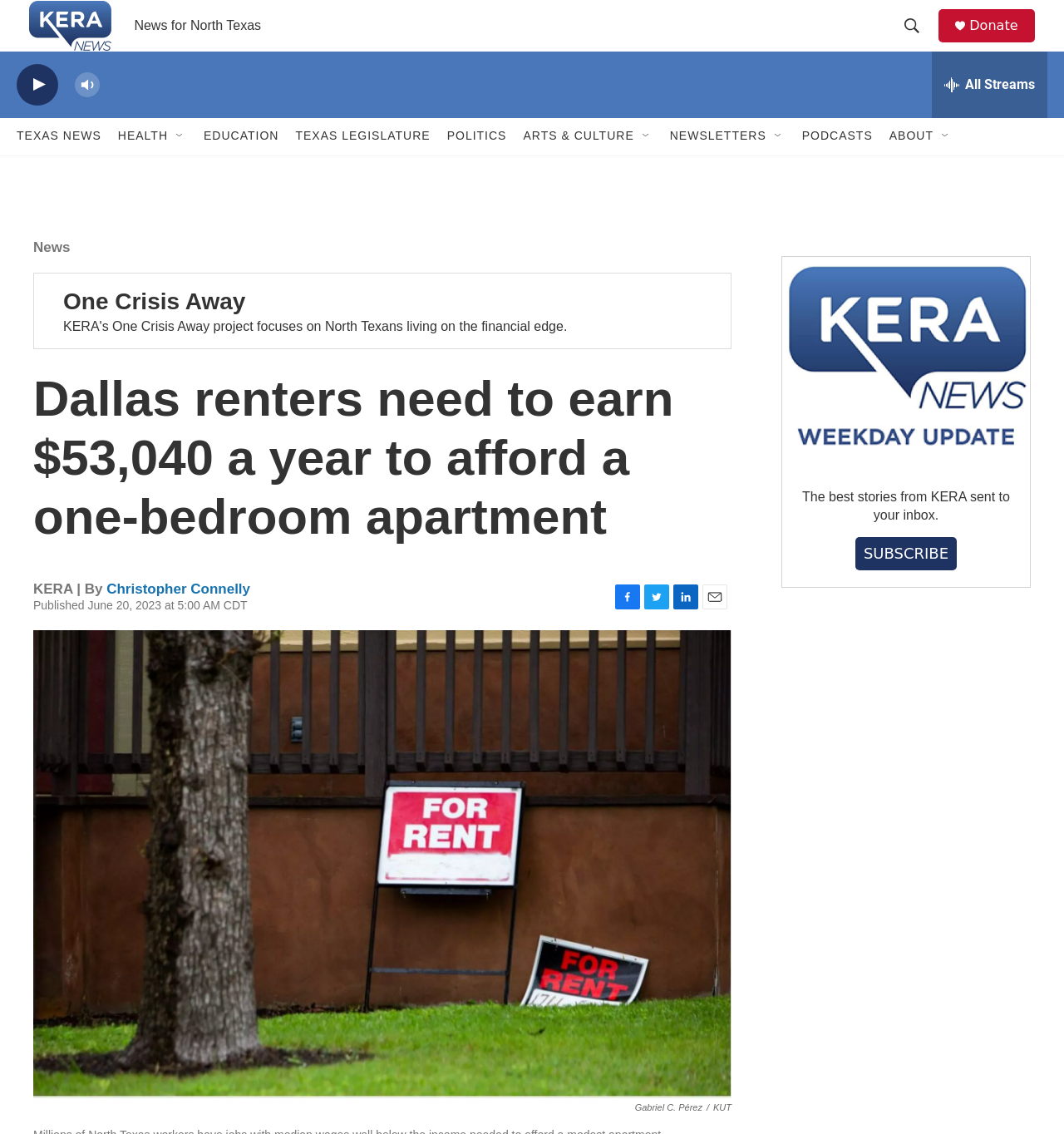Please reply with a single word or brief phrase to the question: 
What is the name of the author of the article?

Christopher Connelly